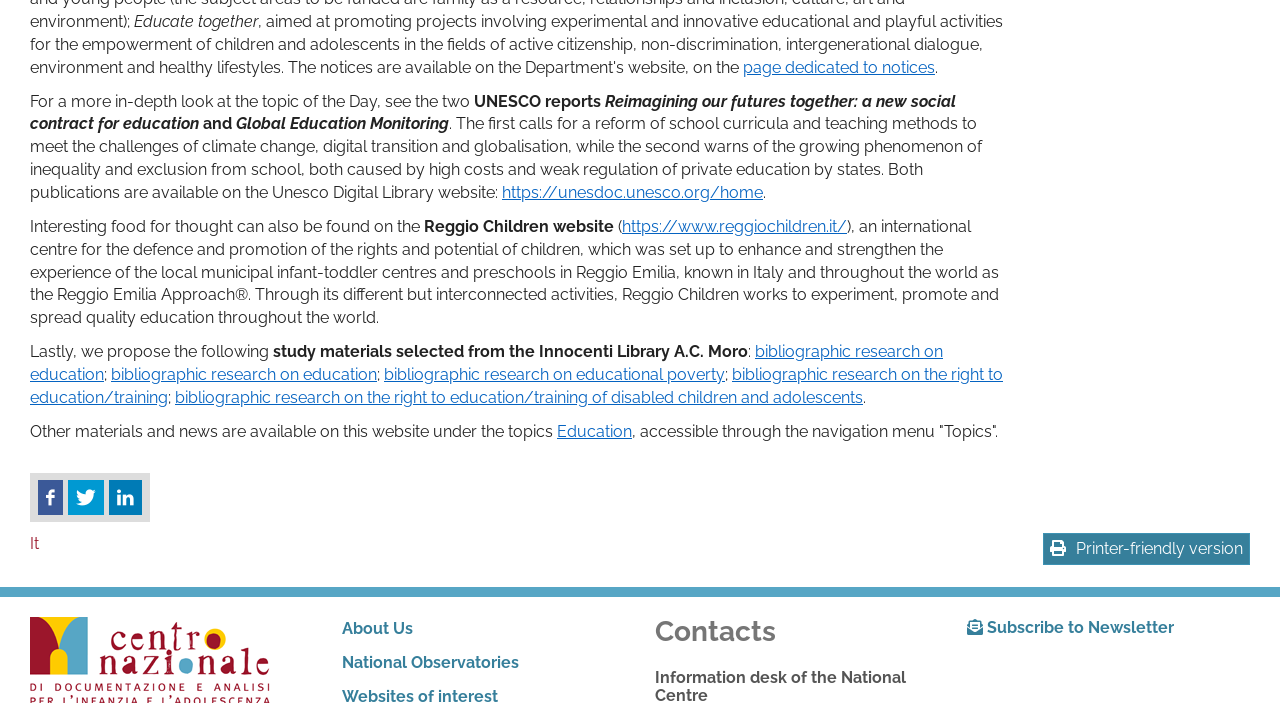What is the main topic of this webpage?
Using the image, provide a detailed and thorough answer to the question.

Based on the content of the webpage, it appears to be discussing various aspects of education, including UNESCO reports, educational materials, and the rights of children. The text mentions 'Reimagining our futures together: a new social contract for education' and 'Global Education Monitoring', which suggests that the webpage is focused on education.